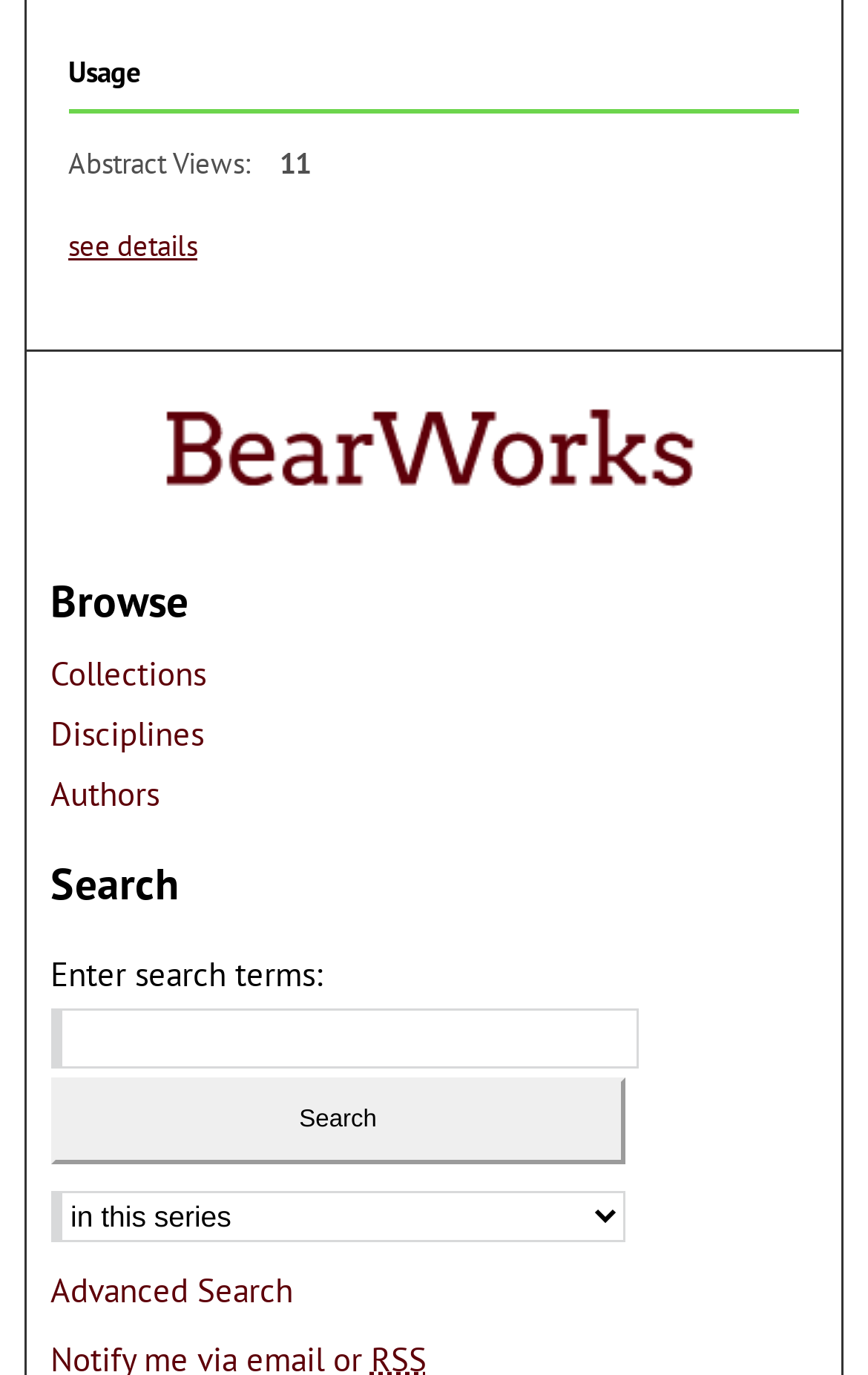Locate the bounding box coordinates of the clickable region necessary to complete the following instruction: "Go to advanced search". Provide the coordinates in the format of four float numbers between 0 and 1, i.e., [left, top, right, bottom].

[0.058, 0.888, 0.338, 0.918]